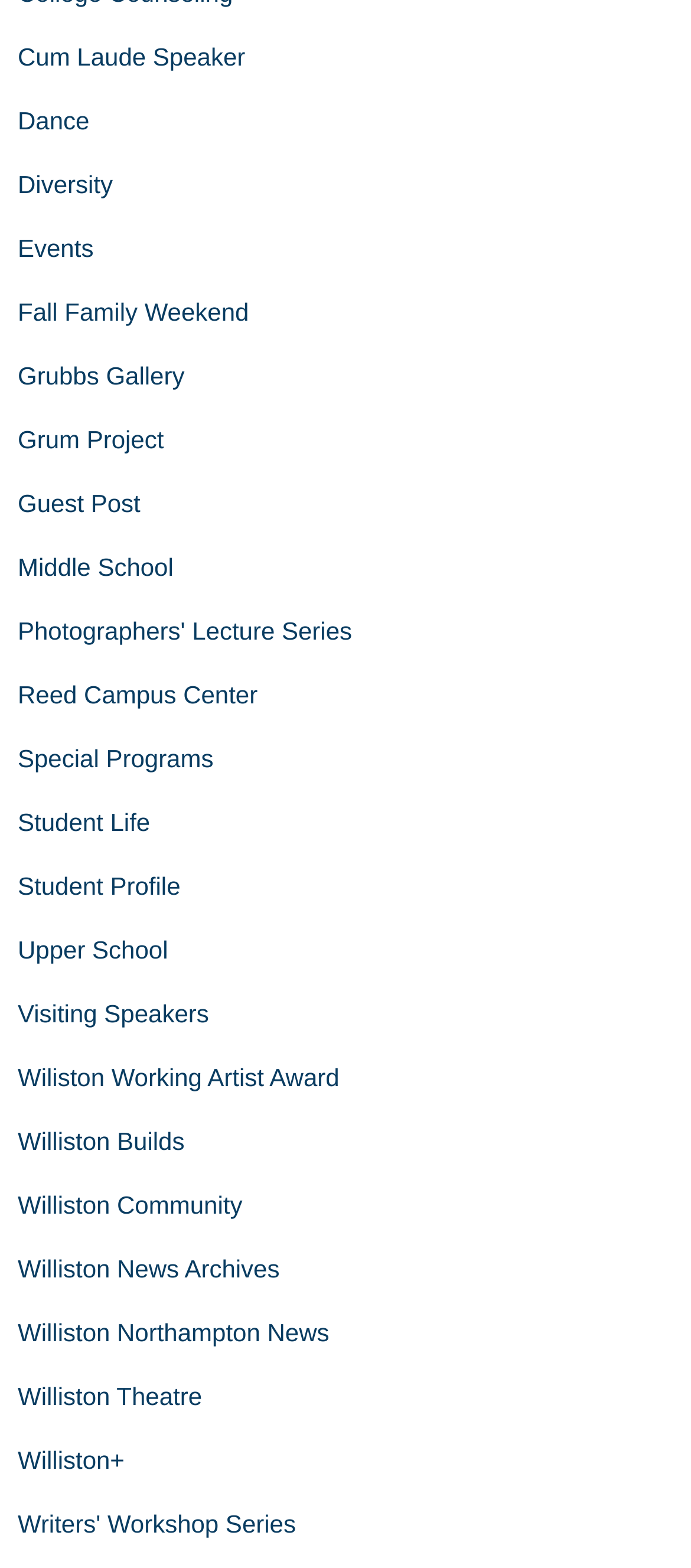Please answer the following question using a single word or phrase: 
How many links are on the webpage?

27